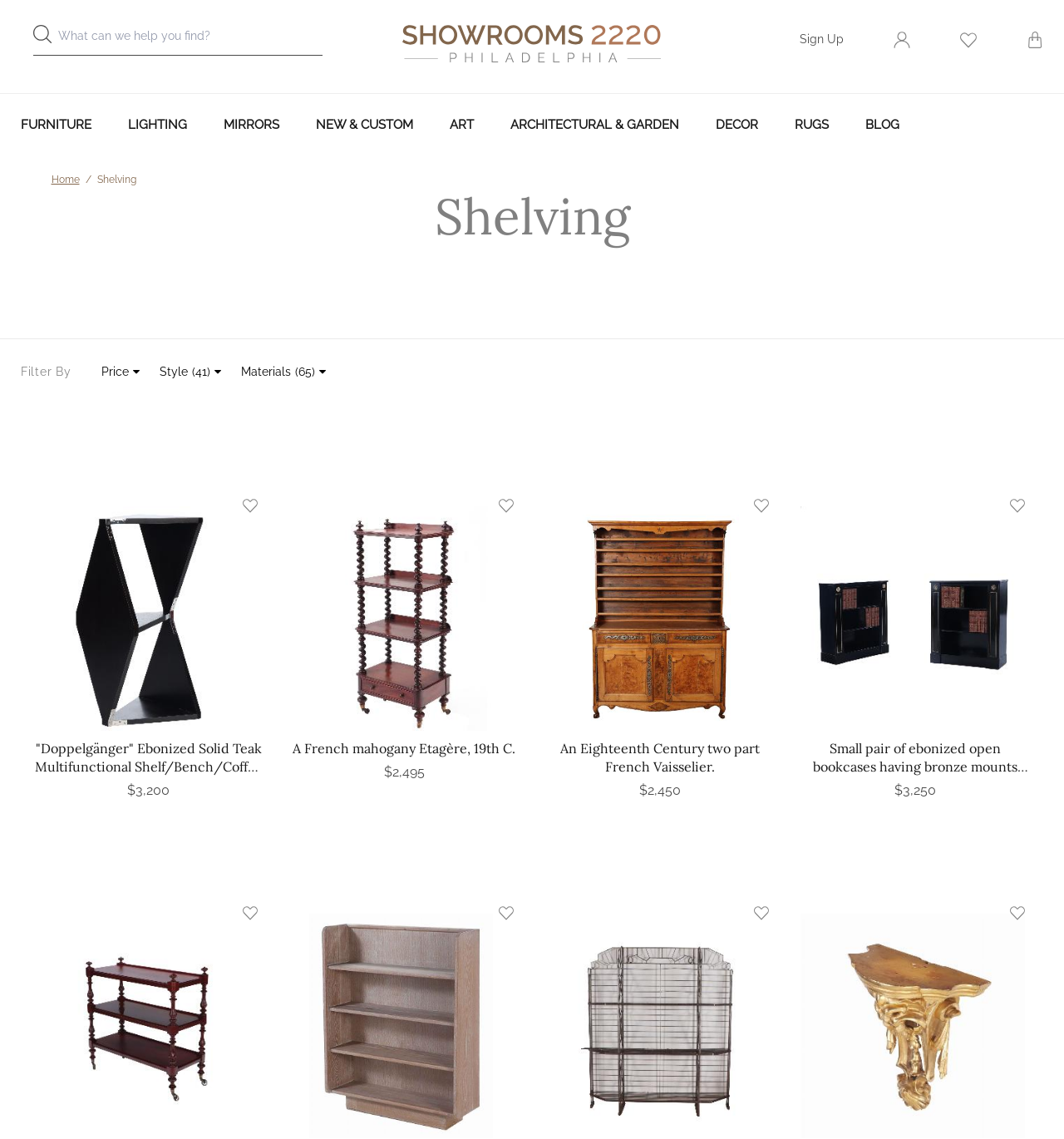What is the style of the 'A French mahogany Etagère, 19th C.' shelf?
Use the image to give a comprehensive and detailed response to the question.

The style of the 'A French mahogany Etagère, 19th C.' shelf is French, which can be inferred from the description of the shelf, indicated by the link element with the text 'A French mahogany Etagère, 19th C.'.